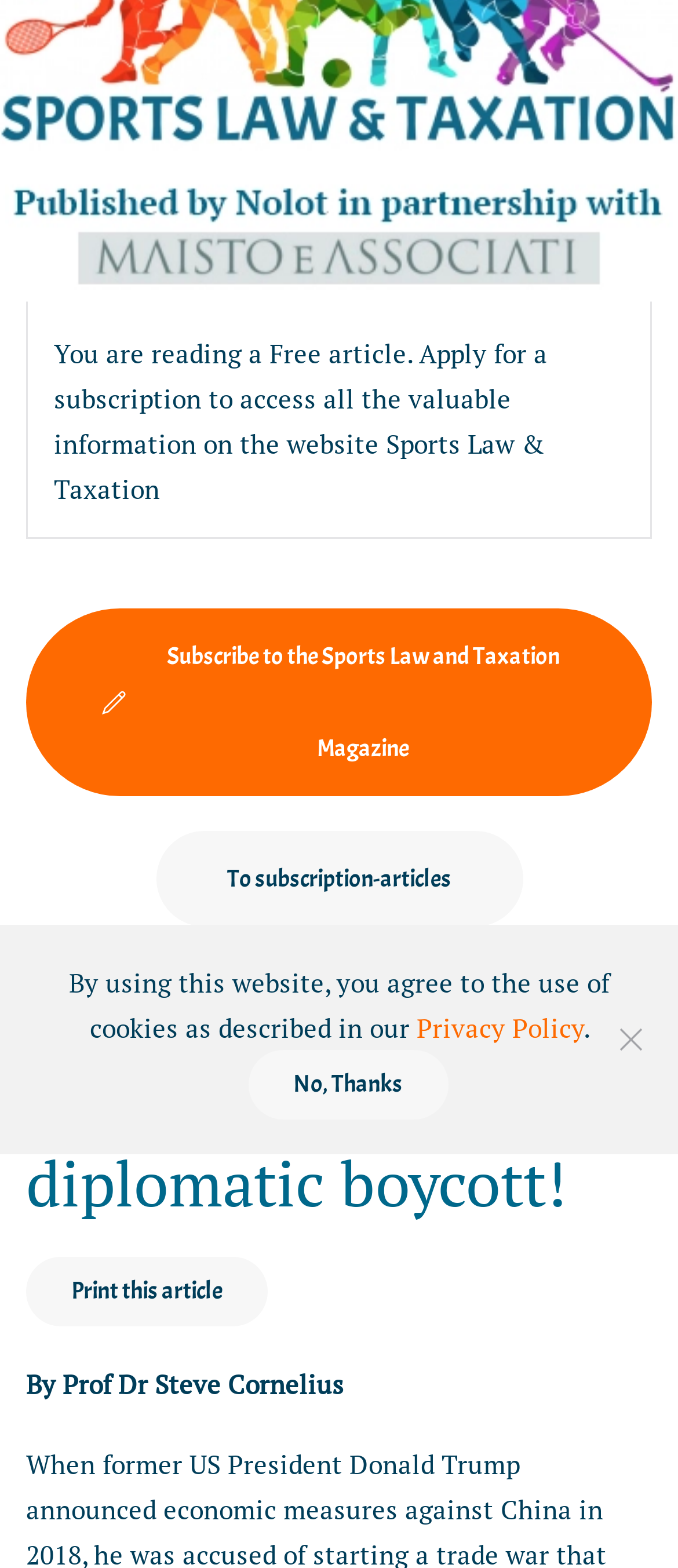Please identify the bounding box coordinates of the area that needs to be clicked to follow this instruction: "Print this article".

[0.038, 0.801, 0.395, 0.845]